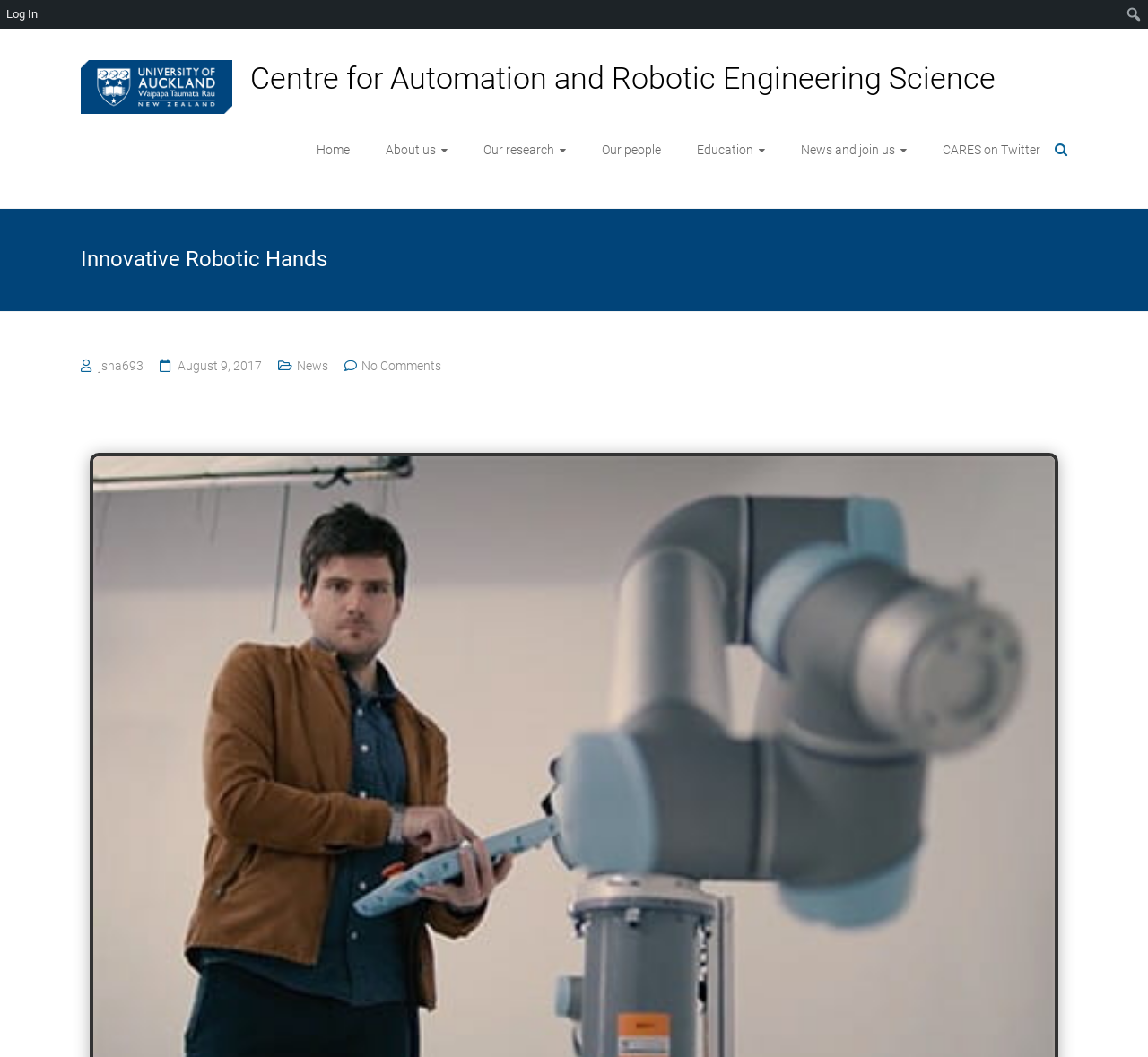Please pinpoint the bounding box coordinates for the region I should click to adhere to this instruction: "read the news".

[0.259, 0.339, 0.286, 0.352]